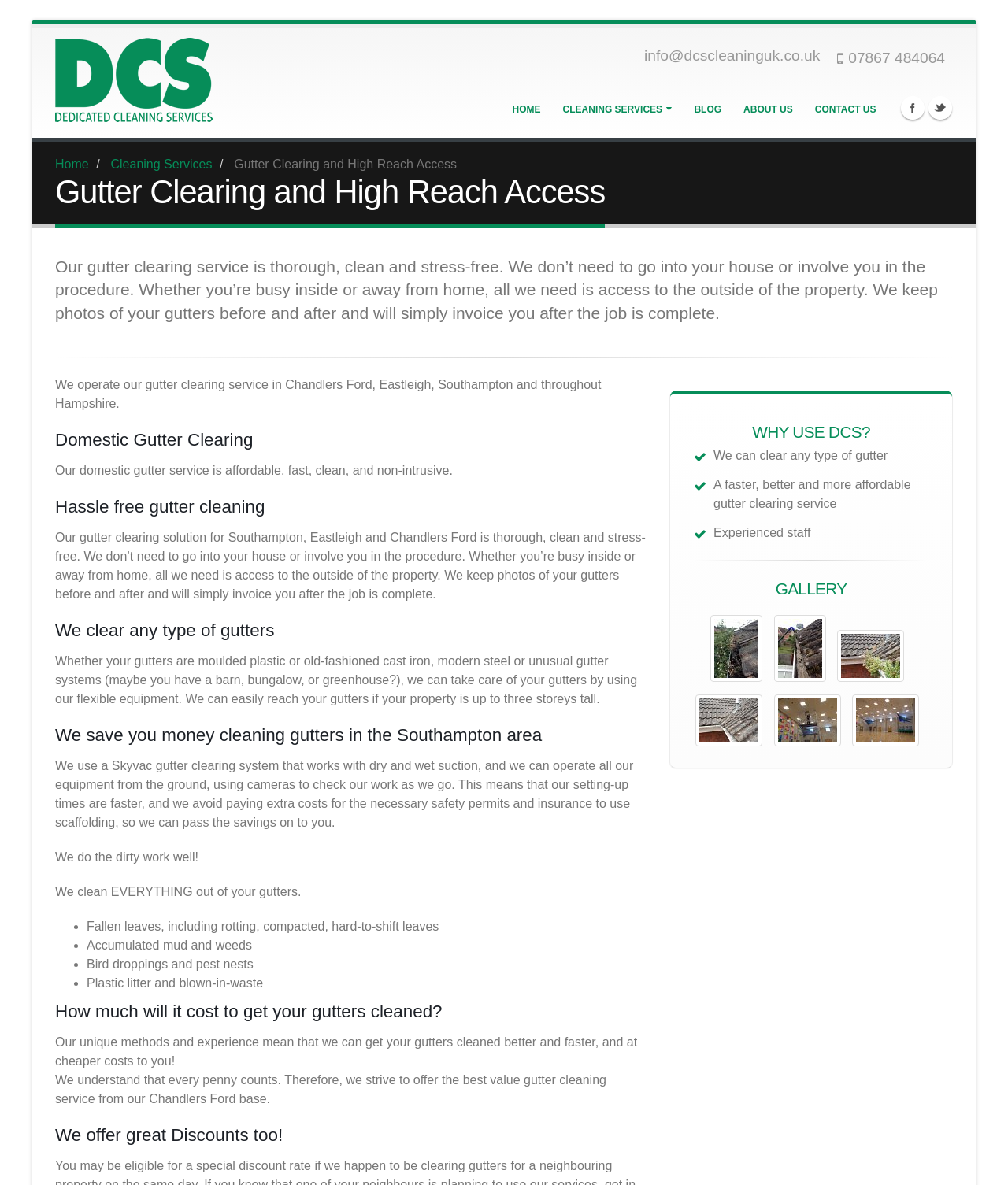Utilize the information from the image to answer the question in detail:
What is the phone number?

The phone number is 07867 484064, which is displayed on the top right corner of the webpage.